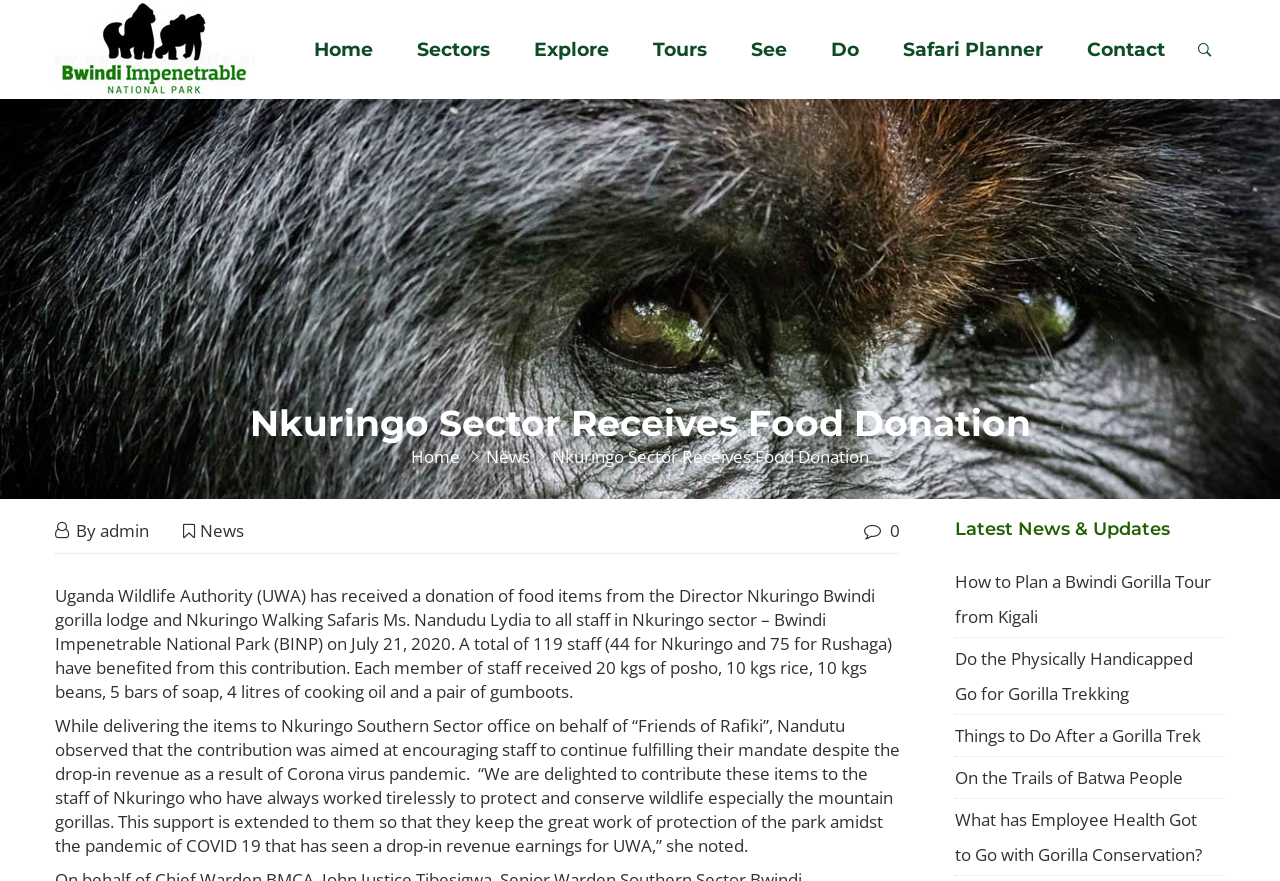Please specify the coordinates of the bounding box for the element that should be clicked to carry out this instruction: "Click the 'Home' link". The coordinates must be four float numbers between 0 and 1, formatted as [left, top, right, bottom].

[0.23, 0.008, 0.307, 0.104]